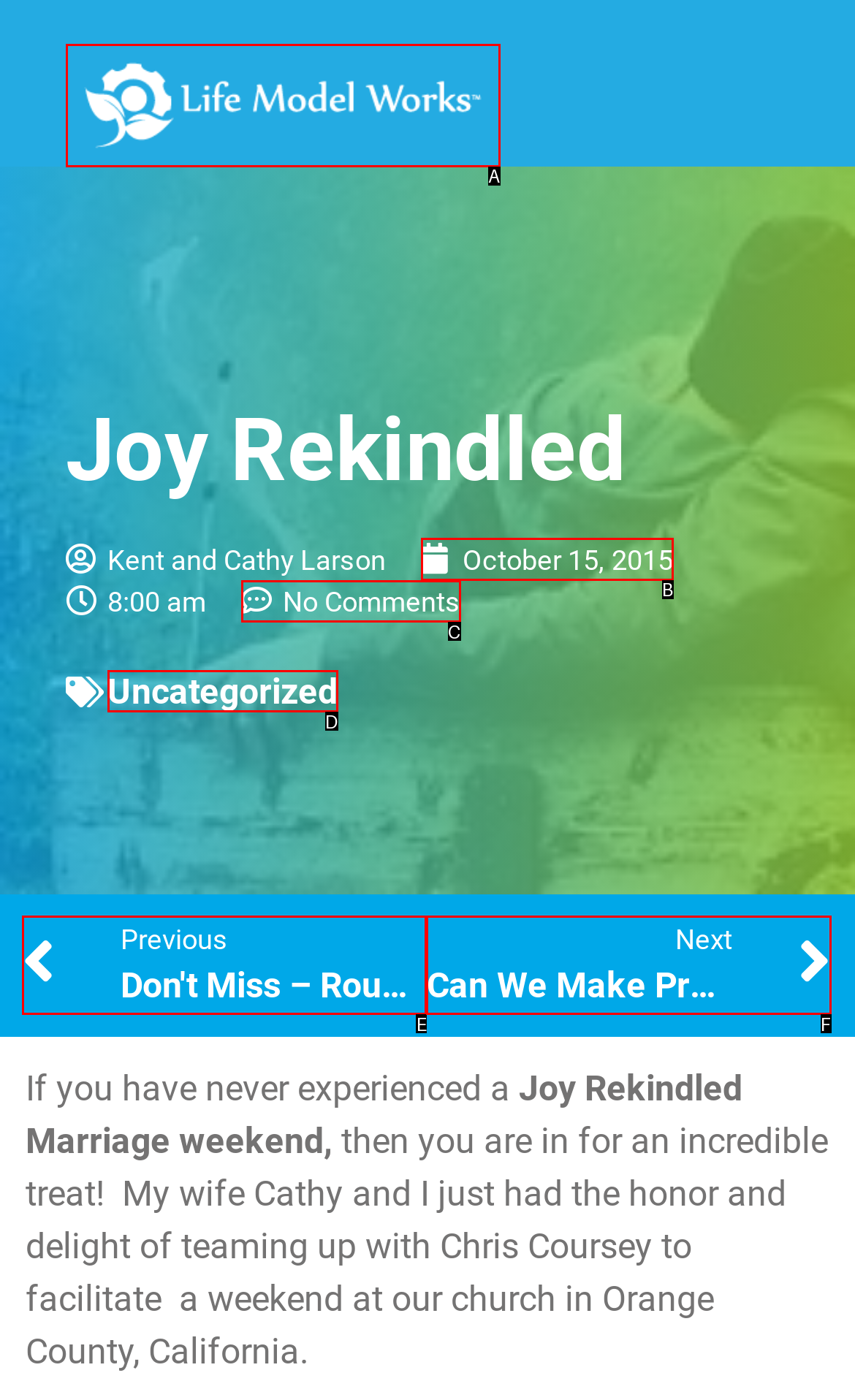From the description: October 15, 2015, select the HTML element that fits best. Reply with the letter of the appropriate option.

B